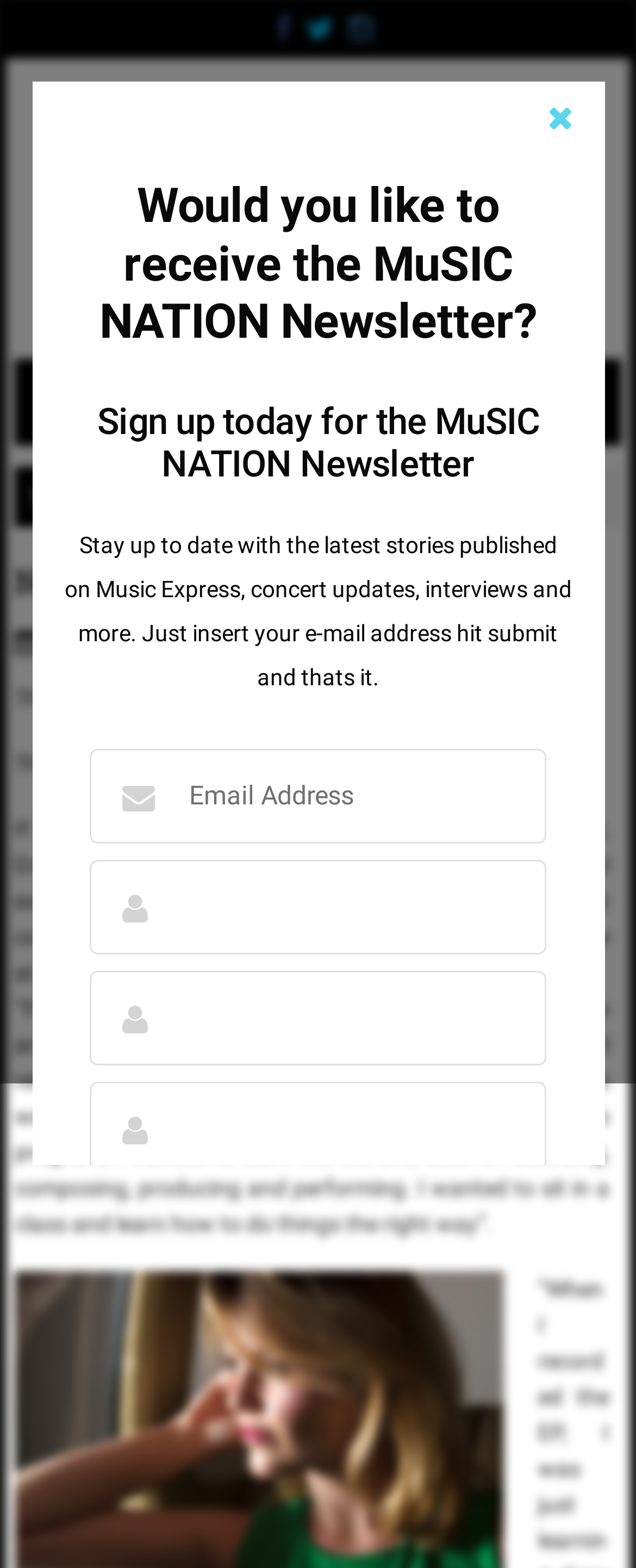Pinpoint the bounding box coordinates of the clickable area necessary to execute the following instruction: "Go to the home page". The coordinates should be given as four float numbers between 0 and 1, namely [left, top, right, bottom].

[0.2, 0.307, 0.338, 0.327]